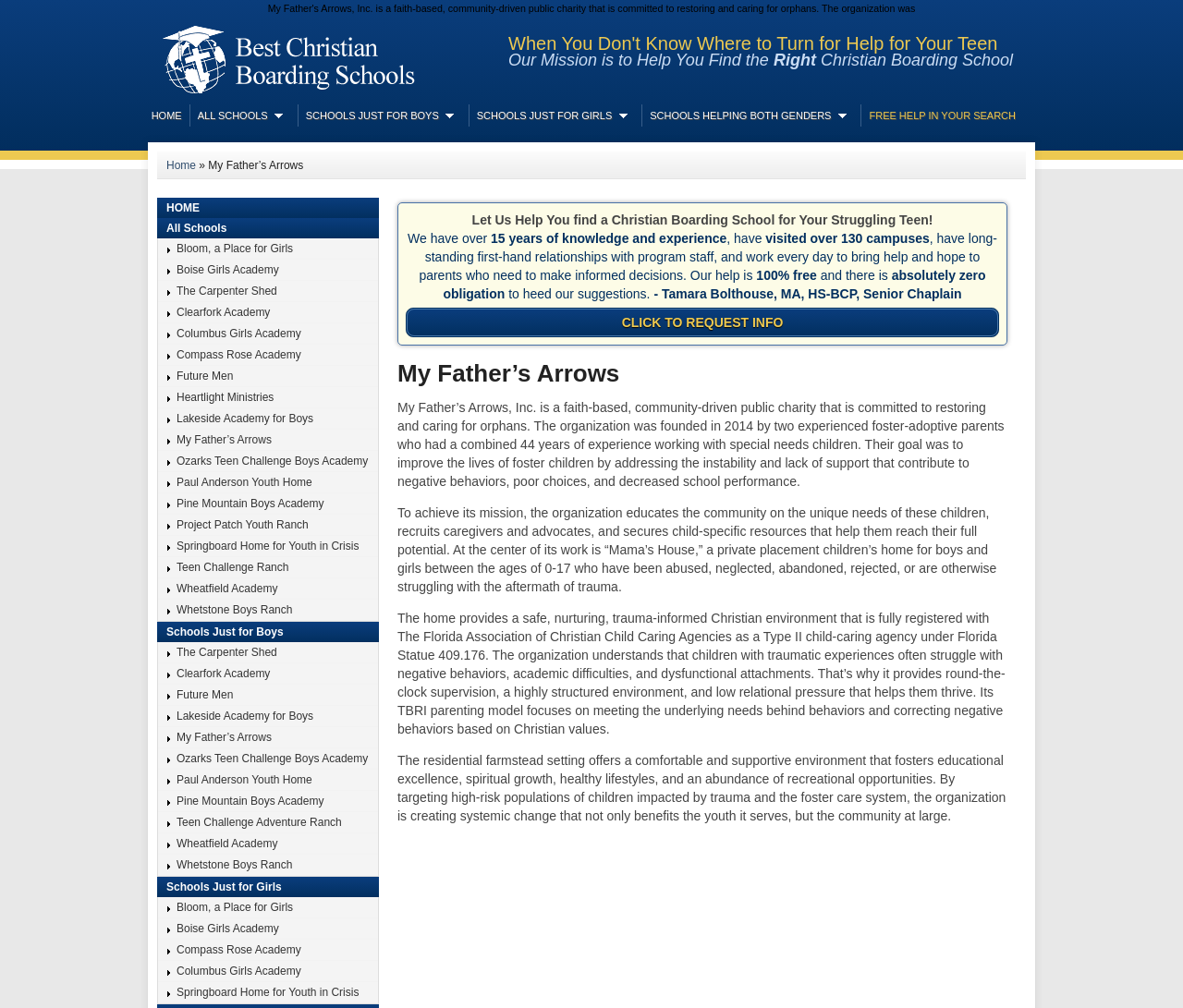Show me the bounding box coordinates of the clickable region to achieve the task as per the instruction: "Learn more about My Father’s Arrows".

[0.336, 0.357, 0.852, 0.384]